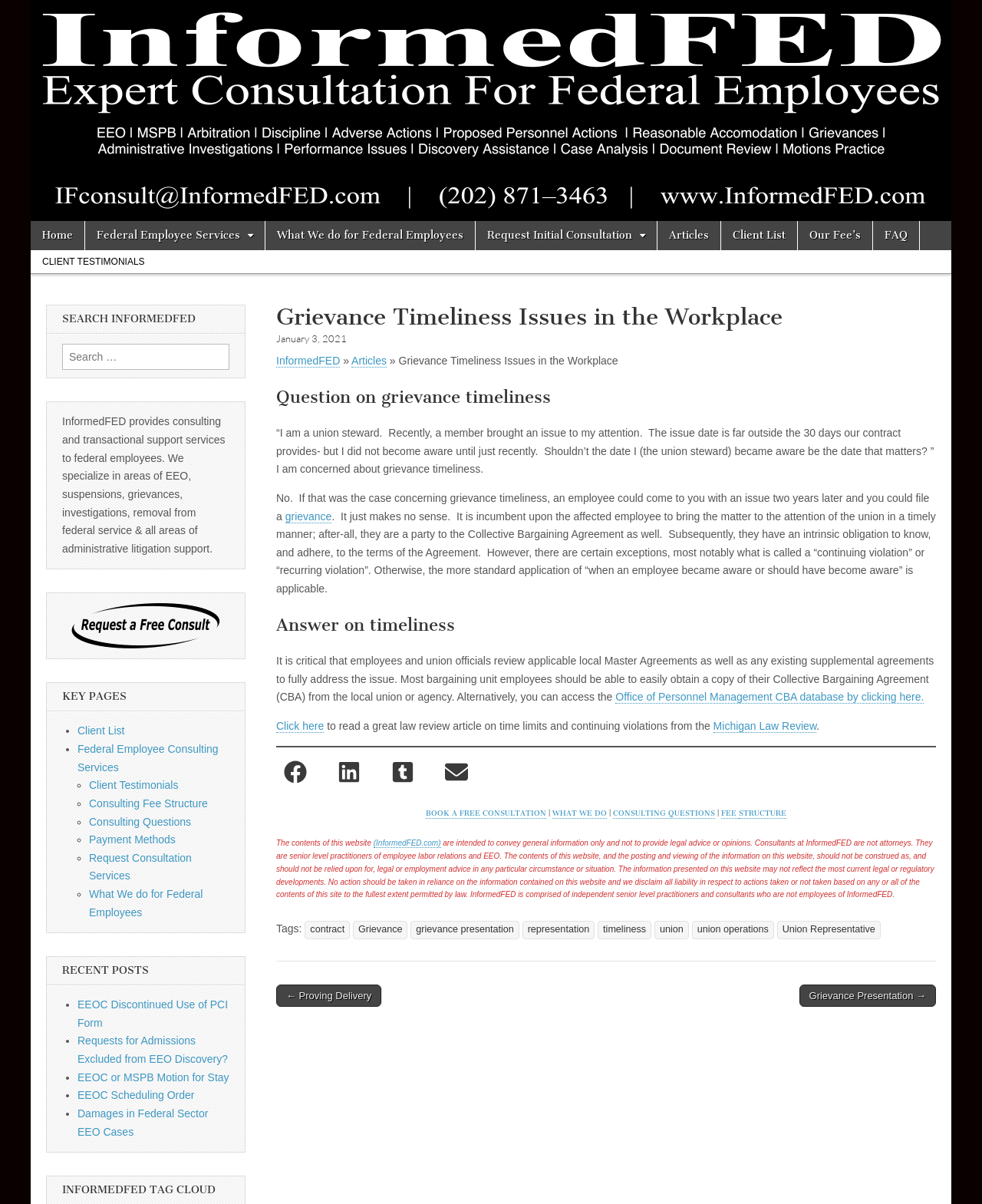Determine the bounding box coordinates of the region I should click to achieve the following instruction: "Click on the 'Request Initial Consultation' link". Ensure the bounding box coordinates are four float numbers between 0 and 1, i.e., [left, top, right, bottom].

[0.484, 0.184, 0.669, 0.208]